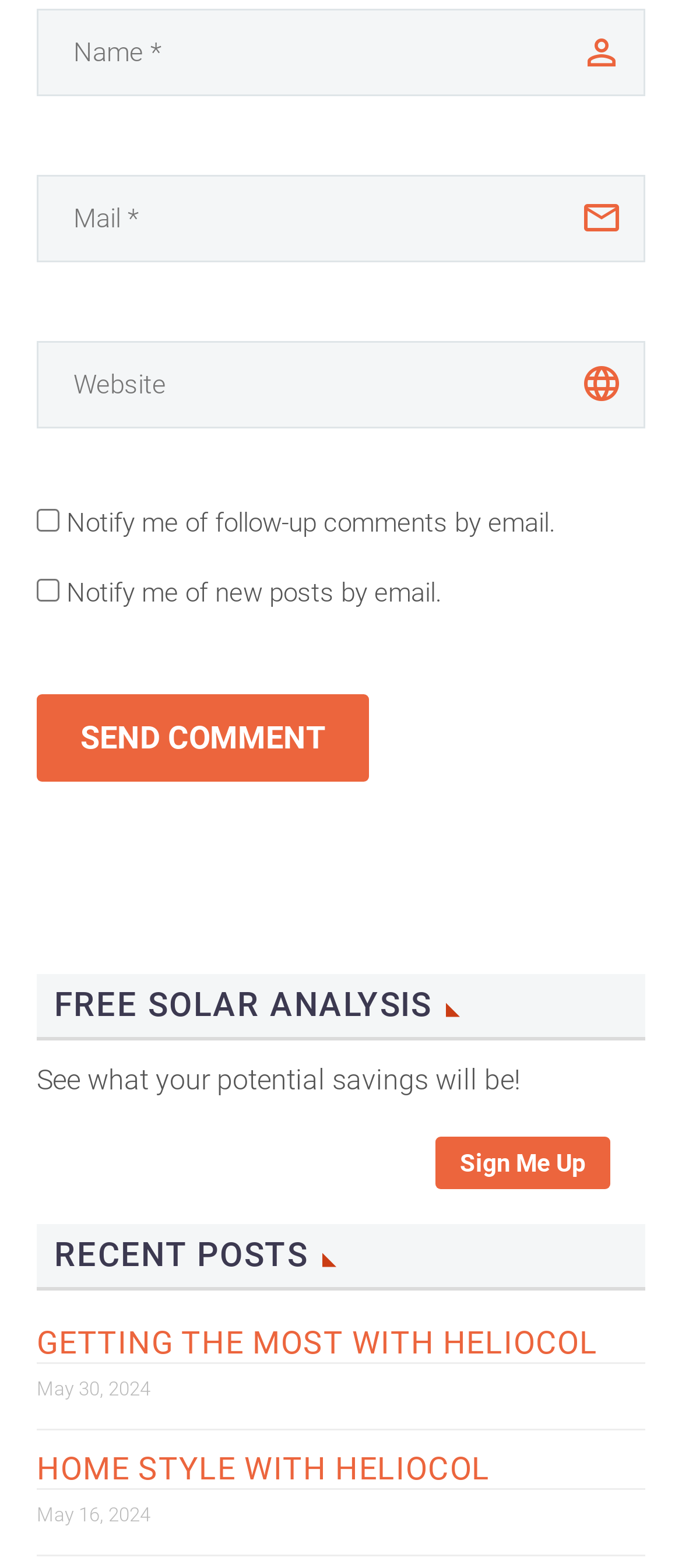What is the purpose of the 'Sign Me Up' link?
Provide a concise answer using a single word or phrase based on the image.

To sign up for something